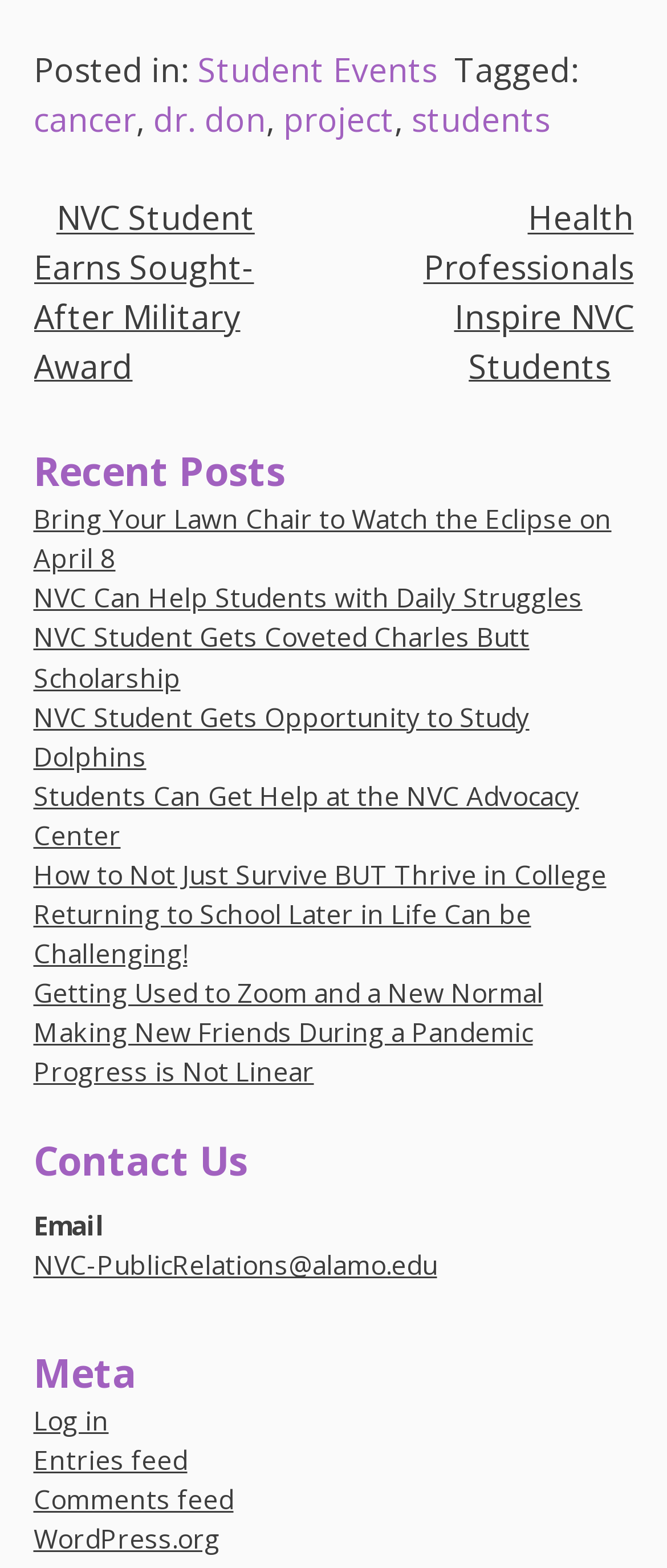How many recent posts are listed on the webpage?
Answer the question with a single word or phrase derived from the image.

9